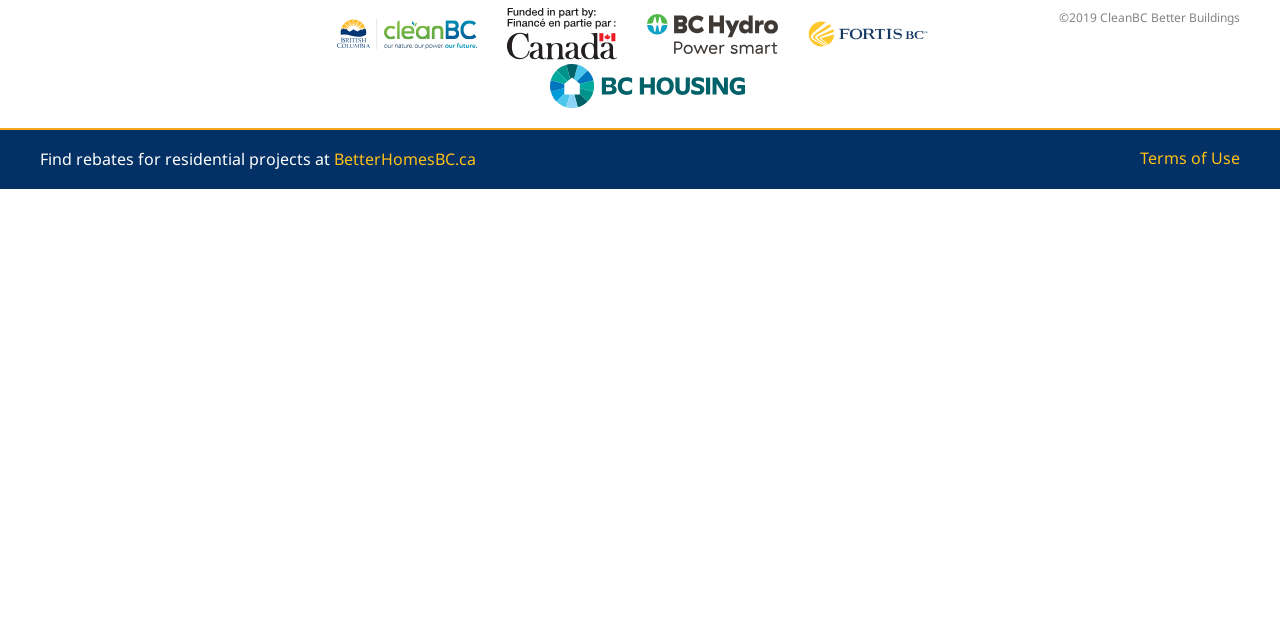Determine the bounding box of the UI component based on this description: "Terms of Use". The bounding box coordinates should be four float values between 0 and 1, i.e., [left, top, right, bottom].

[0.891, 0.23, 0.969, 0.264]